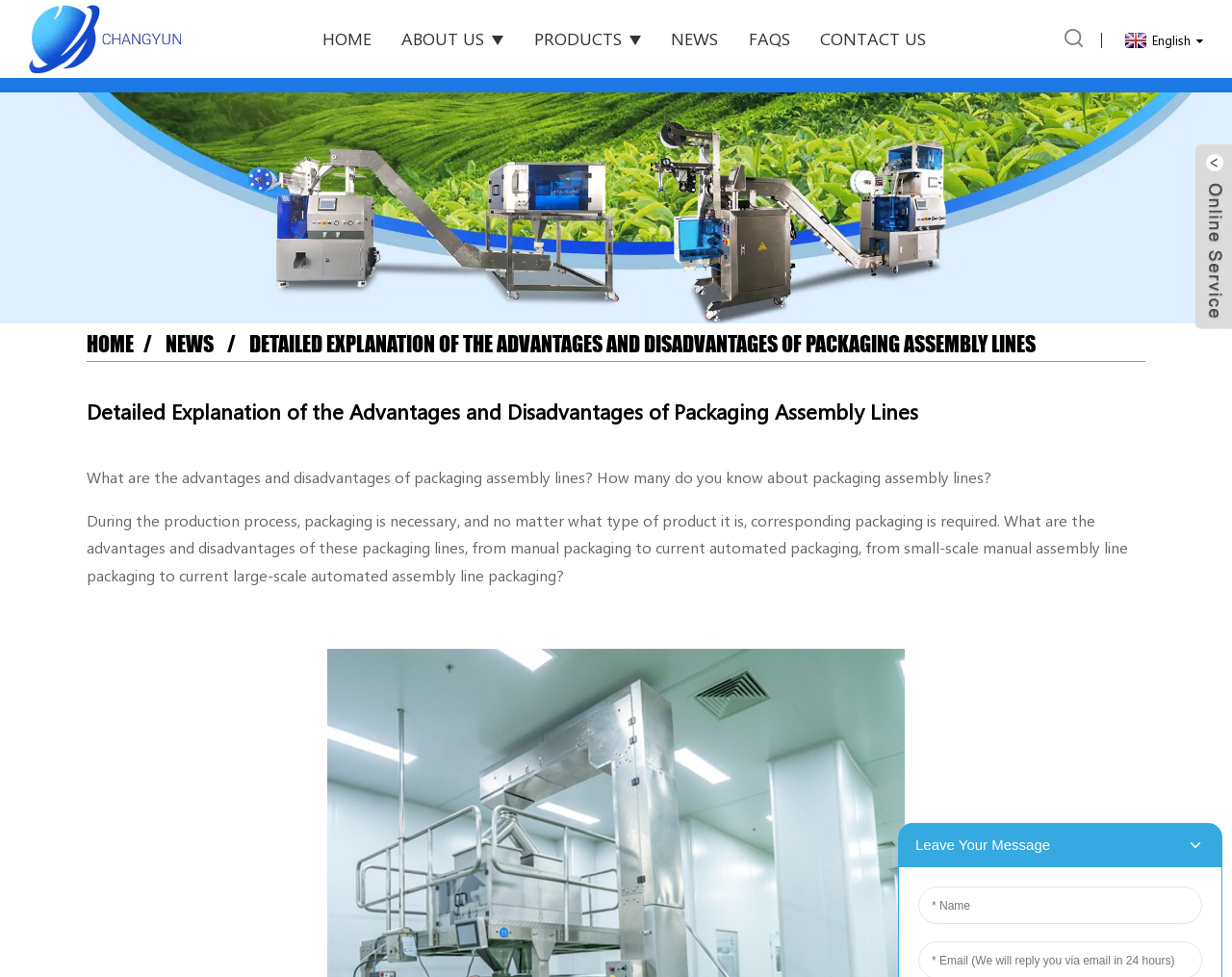Indicate the bounding box coordinates of the element that must be clicked to execute the instruction: "Add to cart". The coordinates should be given as four float numbers between 0 and 1, i.e., [left, top, right, bottom].

None